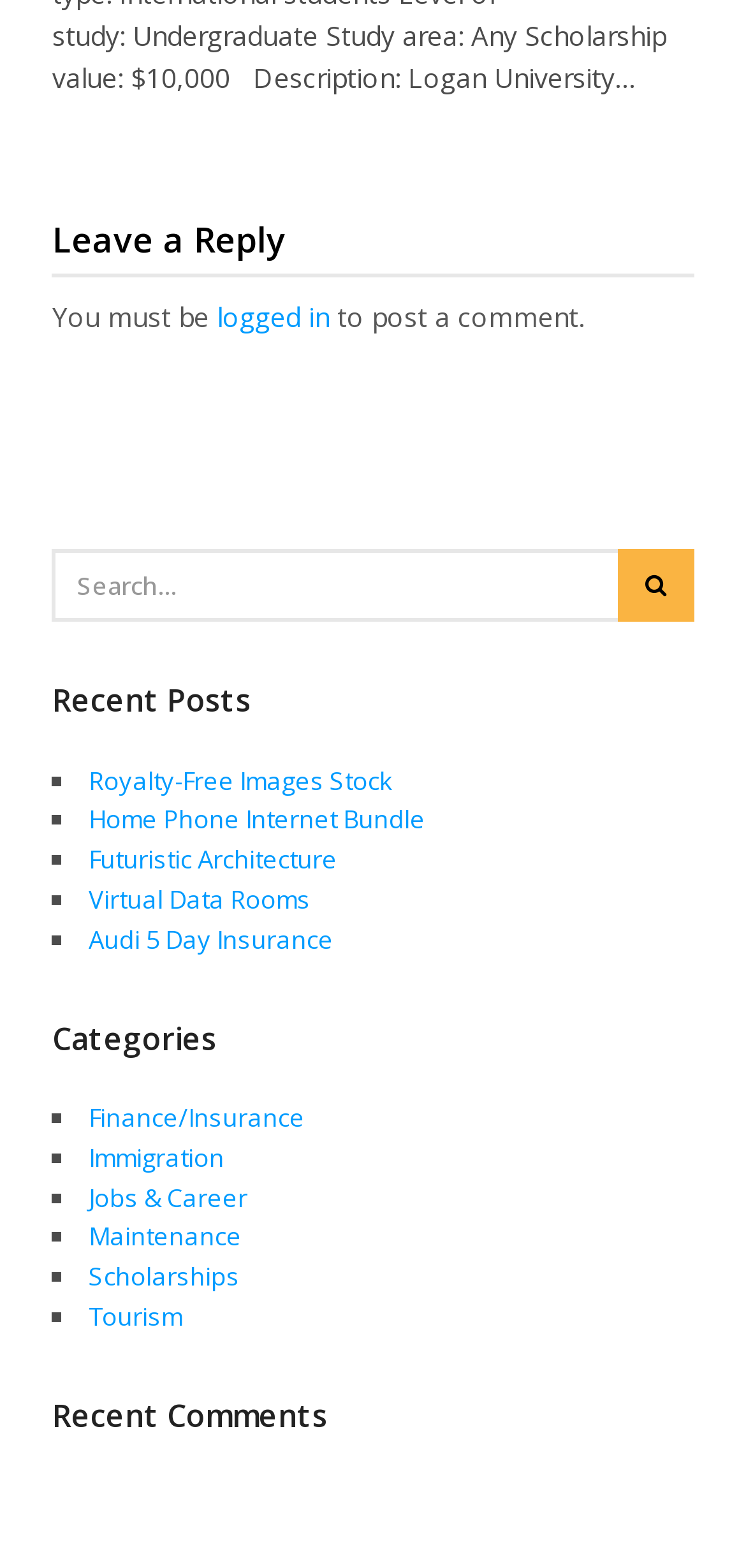Determine the bounding box for the described HTML element: "logged in". Ensure the coordinates are four float numbers between 0 and 1 in the format [left, top, right, bottom].

[0.291, 0.19, 0.442, 0.213]